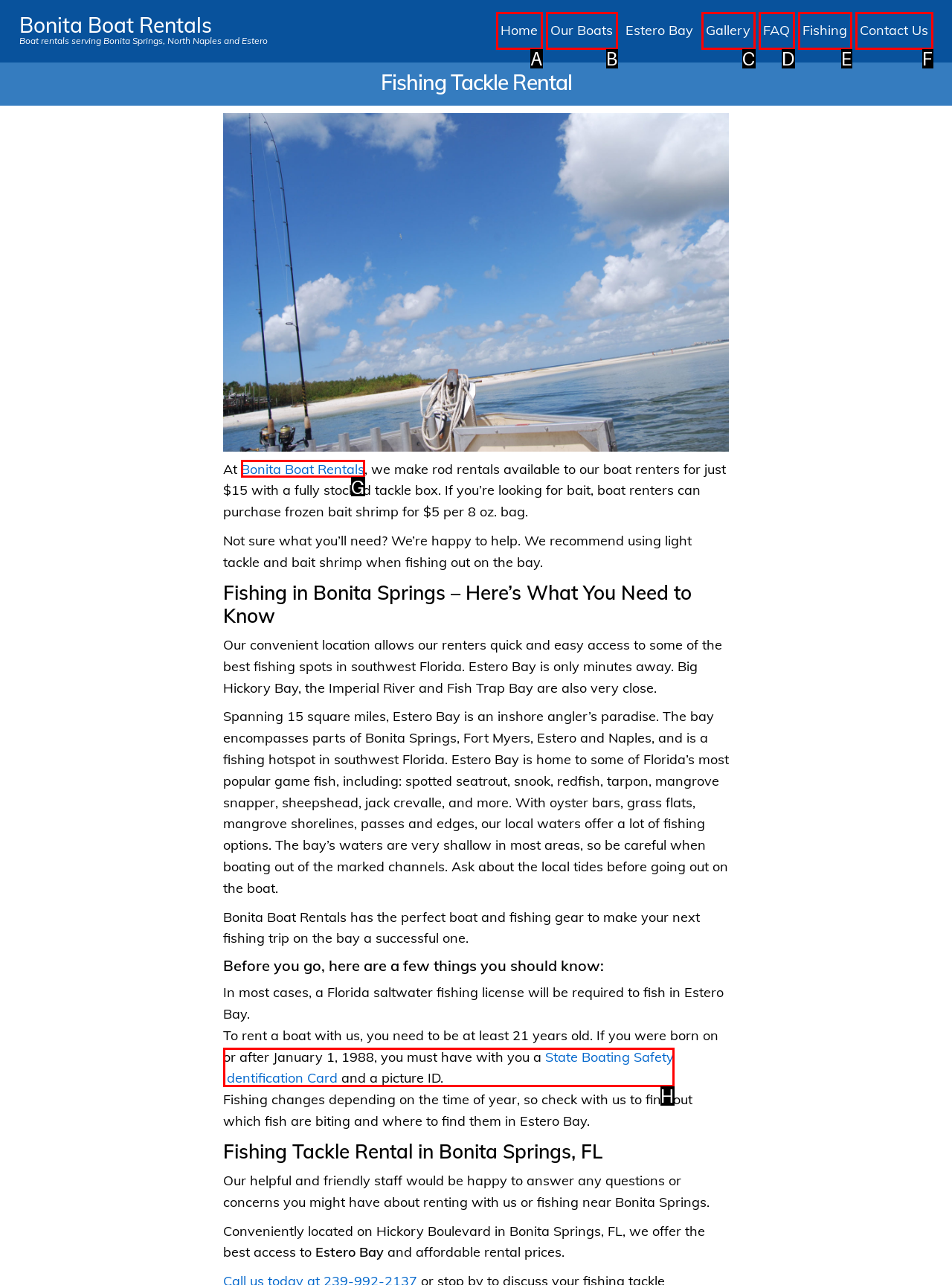From the given choices, determine which HTML element matches the description: Contact Us. Reply with the appropriate letter.

F